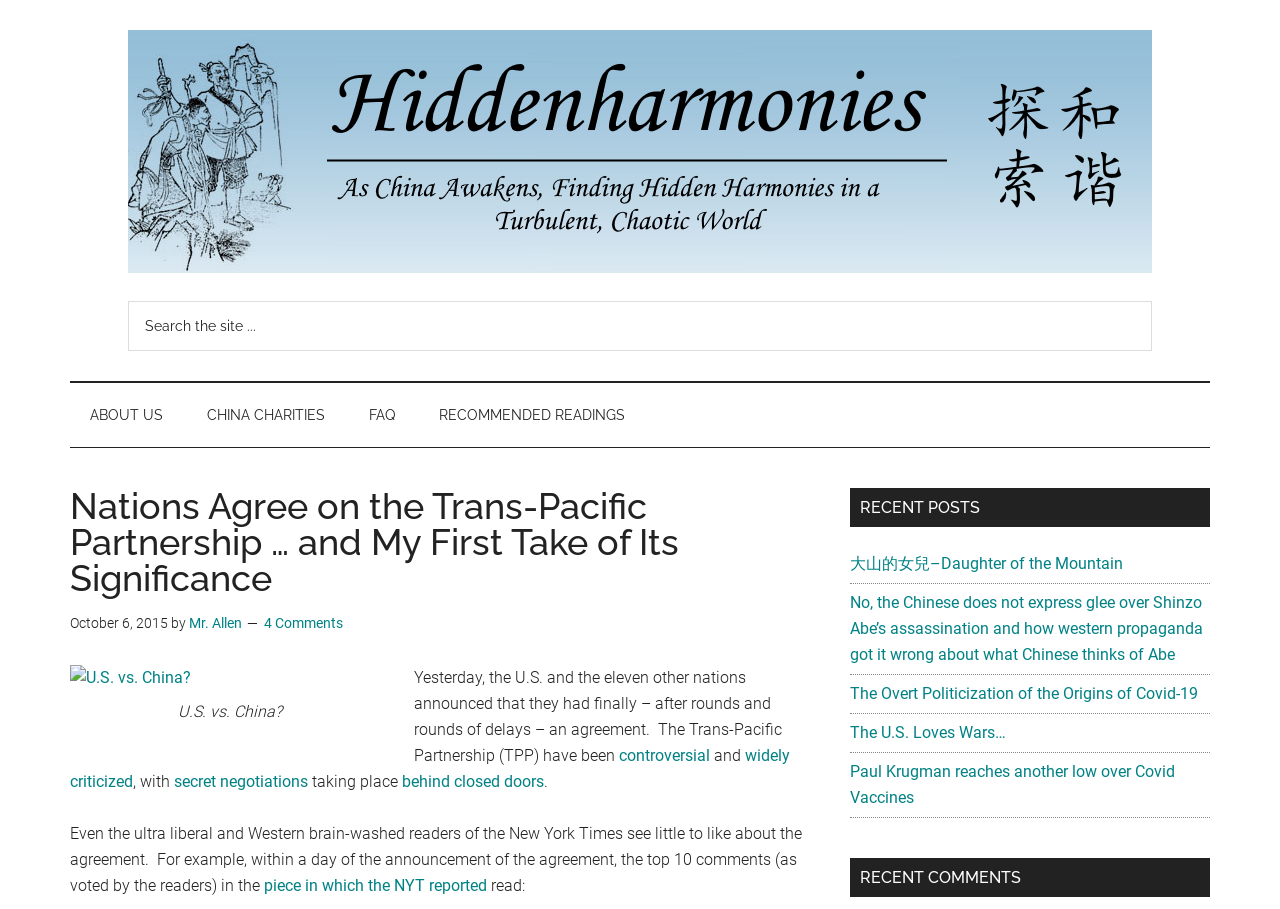Offer a comprehensive description of the webpage’s content and structure.

This webpage appears to be a blog post discussing the Trans-Pacific Partnership (TPP) agreement. At the top of the page, there are three "Skip to" links, allowing users to navigate to the main content, secondary menu, or primary sidebar. Below these links, there is a header section with a link to the "Hidden Harmonies China Blog" and an image associated with it.

To the right of the header section, there is a search bar with a "Search" button. Below the search bar, there is a secondary navigation menu with links to "ABOUT US", "CHINA CHARITIES", "FAQ", and "RECOMMENDED READINGS".

The main content of the page is a blog post titled "Nations Agree on the Trans-Pacific Partnership … and My First Take of Its Significance". The post has a heading, a timestamp indicating it was published on October 6, 2015, and an author credited as "Mr. Allen". There are four comments on the post, which is indicated by a link.

The blog post itself discusses the TPP agreement, mentioning that it has been controversial and widely criticized. The text includes links to related topics, such as "secret negotiations" and "behind closed doors". There is also an image with a caption, although the caption is not explicitly described.

To the right of the main content, there is a primary sidebar with a heading and several links to recent posts, including "大山的女兒–Daughter of the Mountain", "No, the Chinese does not express glee over Shinzo Abe’s assassination and how western propaganda got it wrong about what Chinese thinks of Abe", and others. Below the recent posts section, there is a section for recent comments.